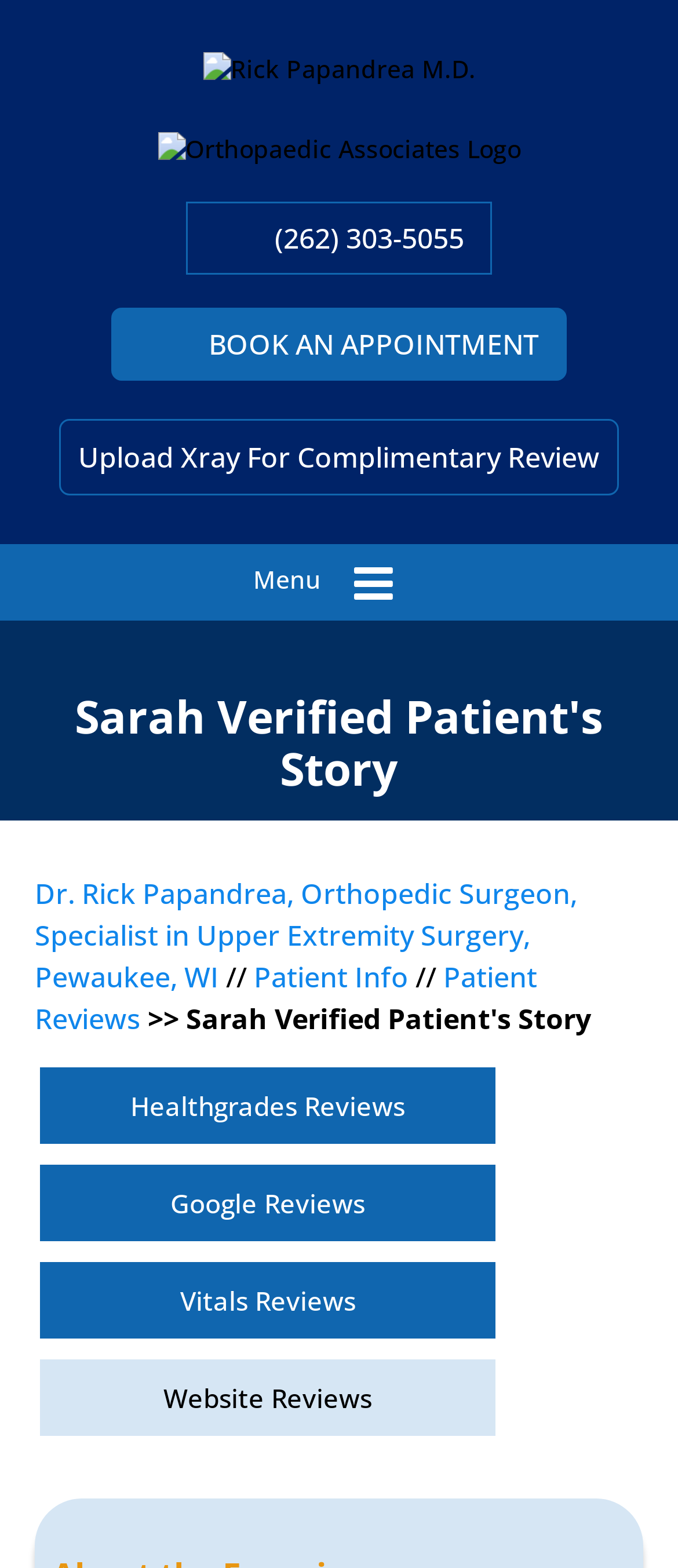From the screenshot, find the bounding box of the UI element matching this description: "alt="Orthopaedic Associates Logo"". Supply the bounding box coordinates in the form [left, top, right, bottom], each a float between 0 and 1.

[0.046, 0.083, 0.954, 0.107]